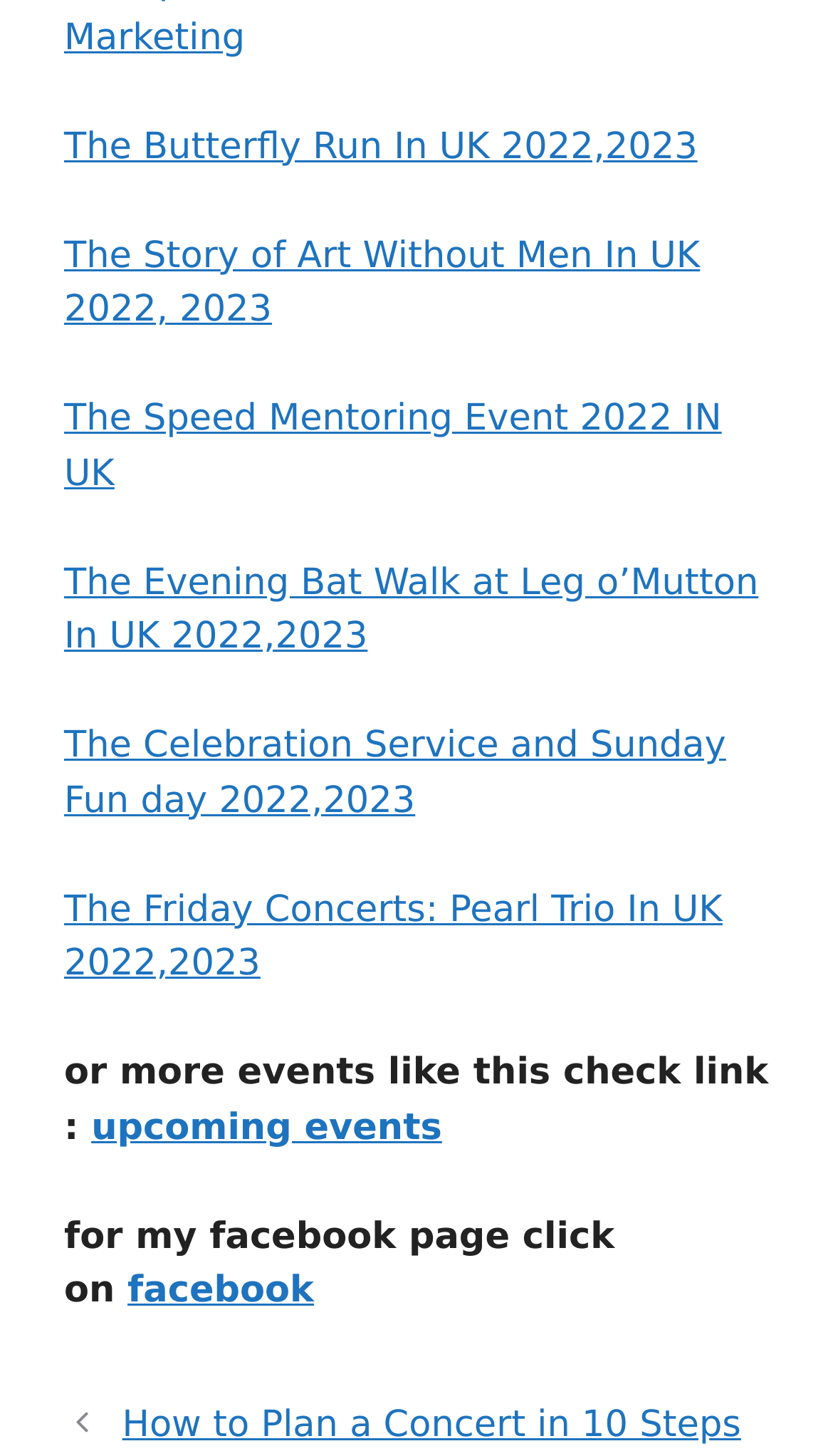Identify the bounding box coordinates for the UI element mentioned here: "facebook". Provide the coordinates as four float values between 0 and 1, i.e., [left, top, right, bottom].

[0.153, 0.872, 0.377, 0.901]